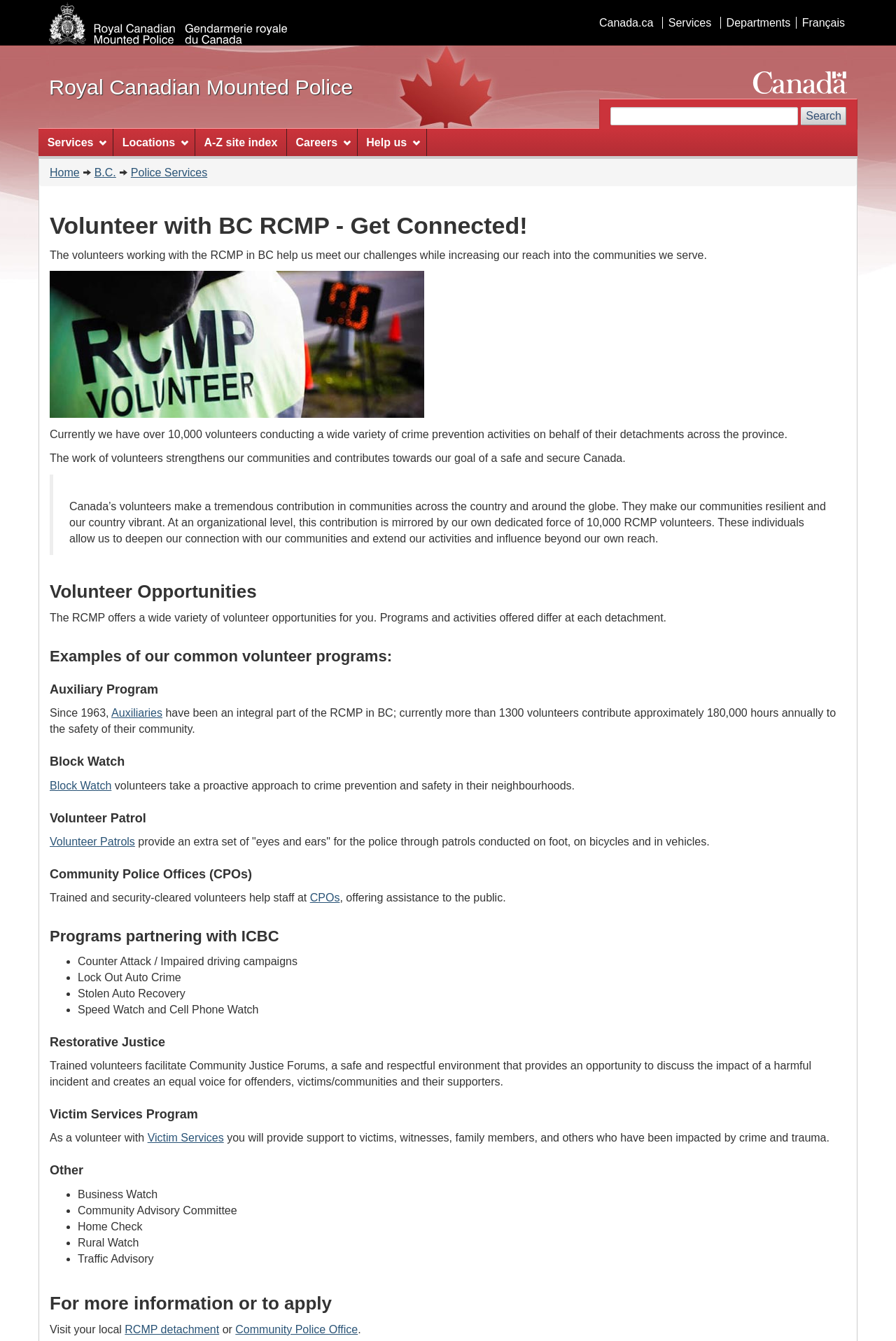Please answer the following question using a single word or phrase: 
How many hours do Auxiliary Program volunteers contribute annually?

180,000 hours